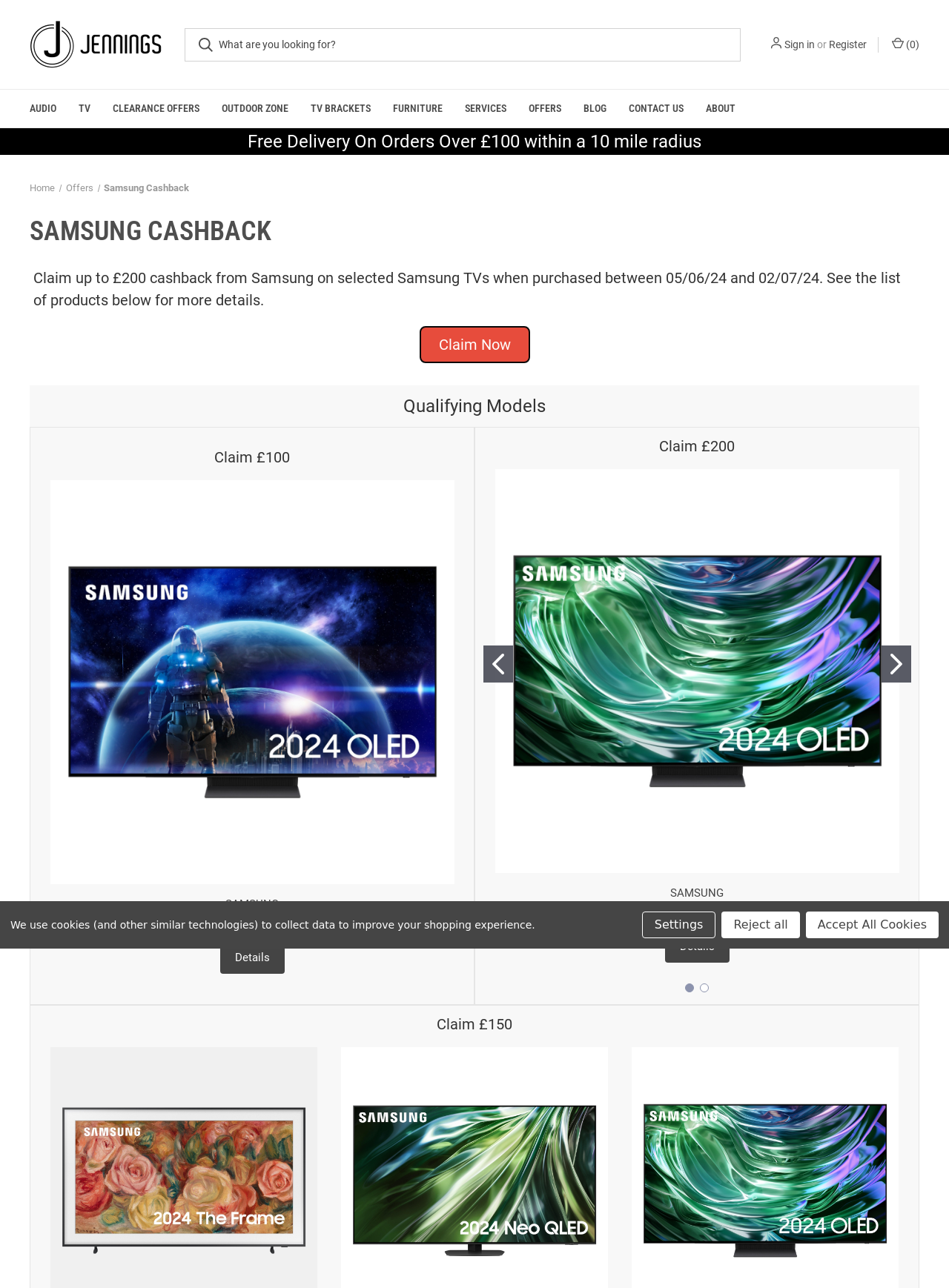What is the radius for free delivery?
Provide a comprehensive and detailed answer to the question.

I found the answer by looking at the link 'Free Delivery On Orders Over £100 within a 10 mile radius'.